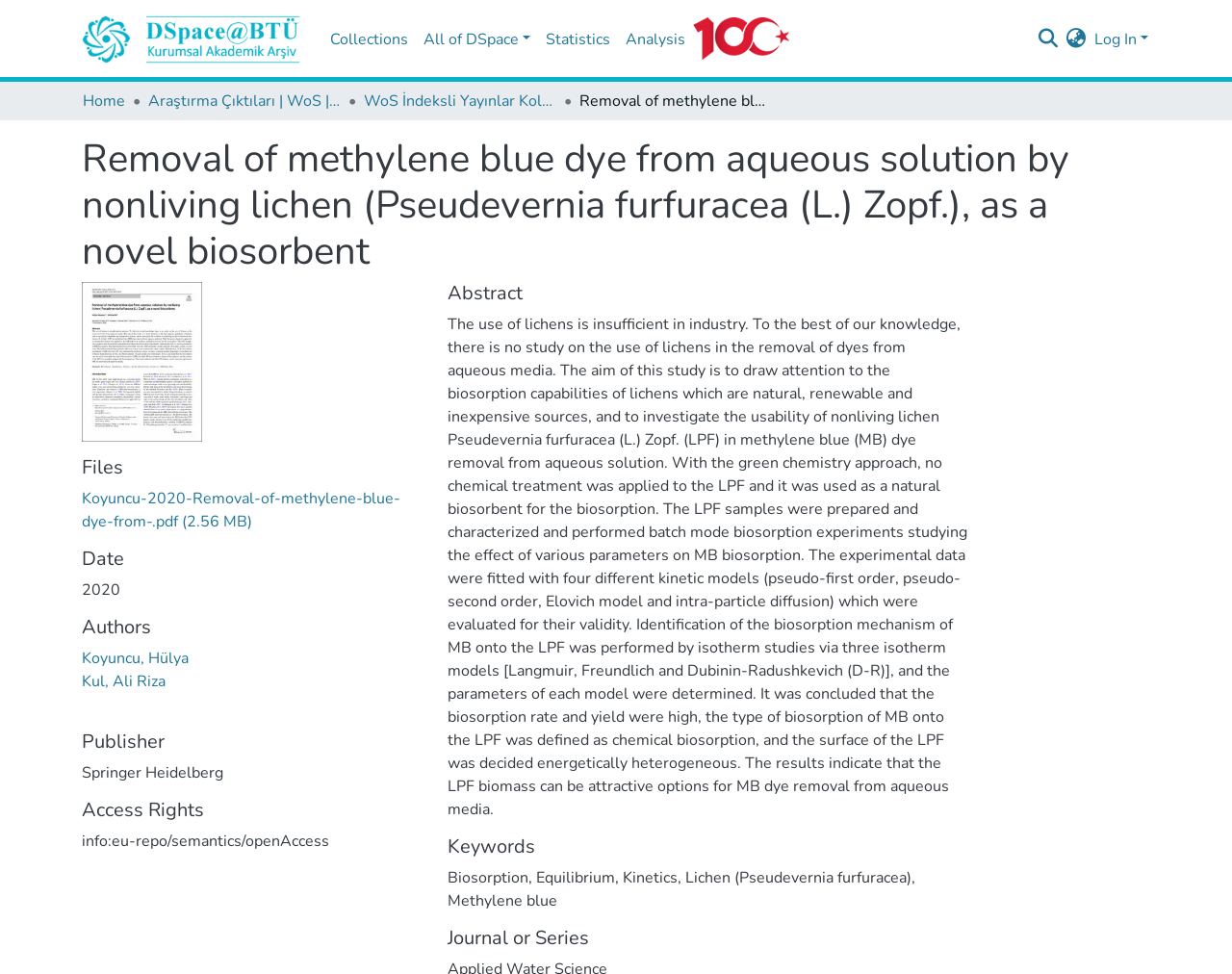What is the name of the publisher?
Based on the image, give a concise answer in the form of a single word or short phrase.

Springer Heidelberg